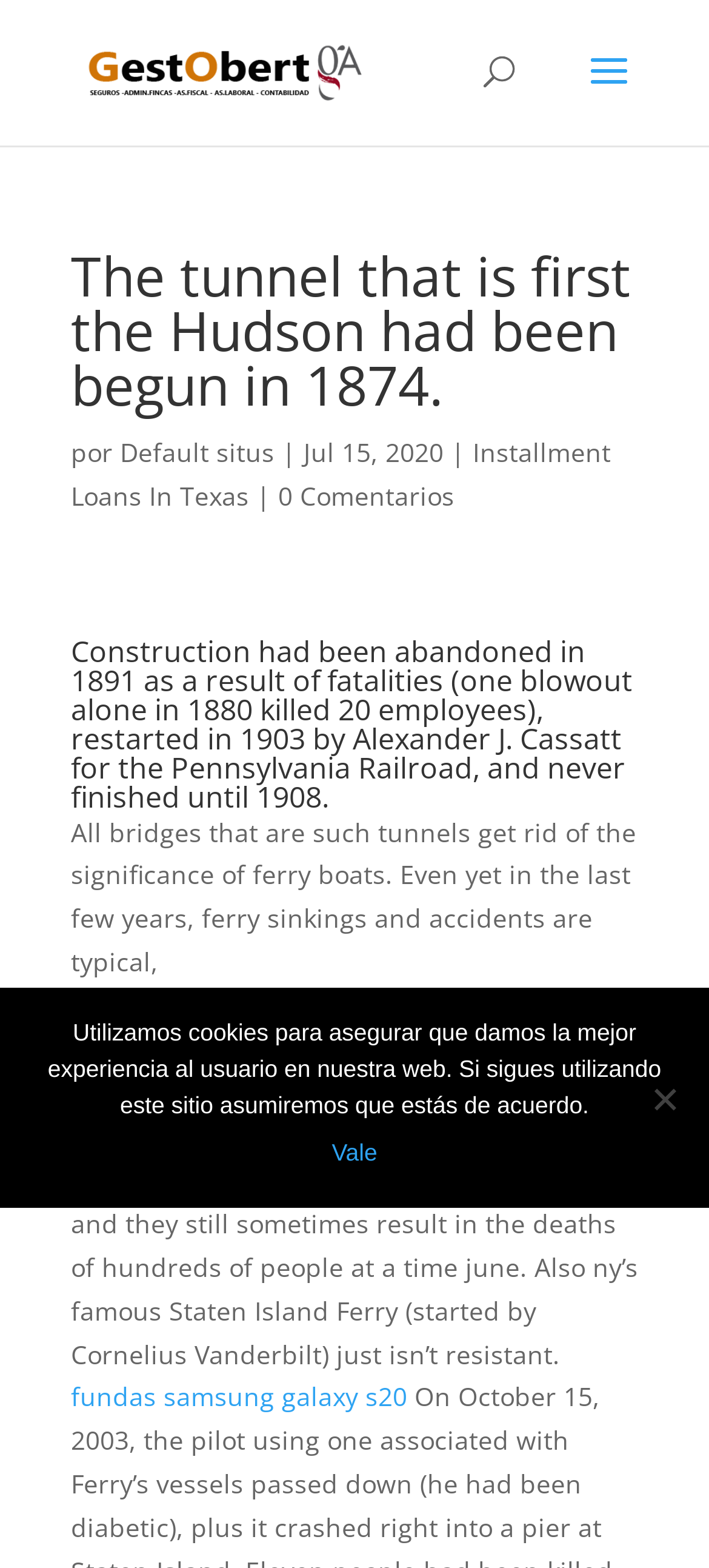Analyze the image and deliver a detailed answer to the question: What is the date mentioned in the link 'www.speedyloan.net/installment-loans-tx'?

The answer can be found in the table cell that contains the link 'www.speedyloan.net/installment-loans-tx', which also mentions 'in the Staten Island Ferry, 2003'.